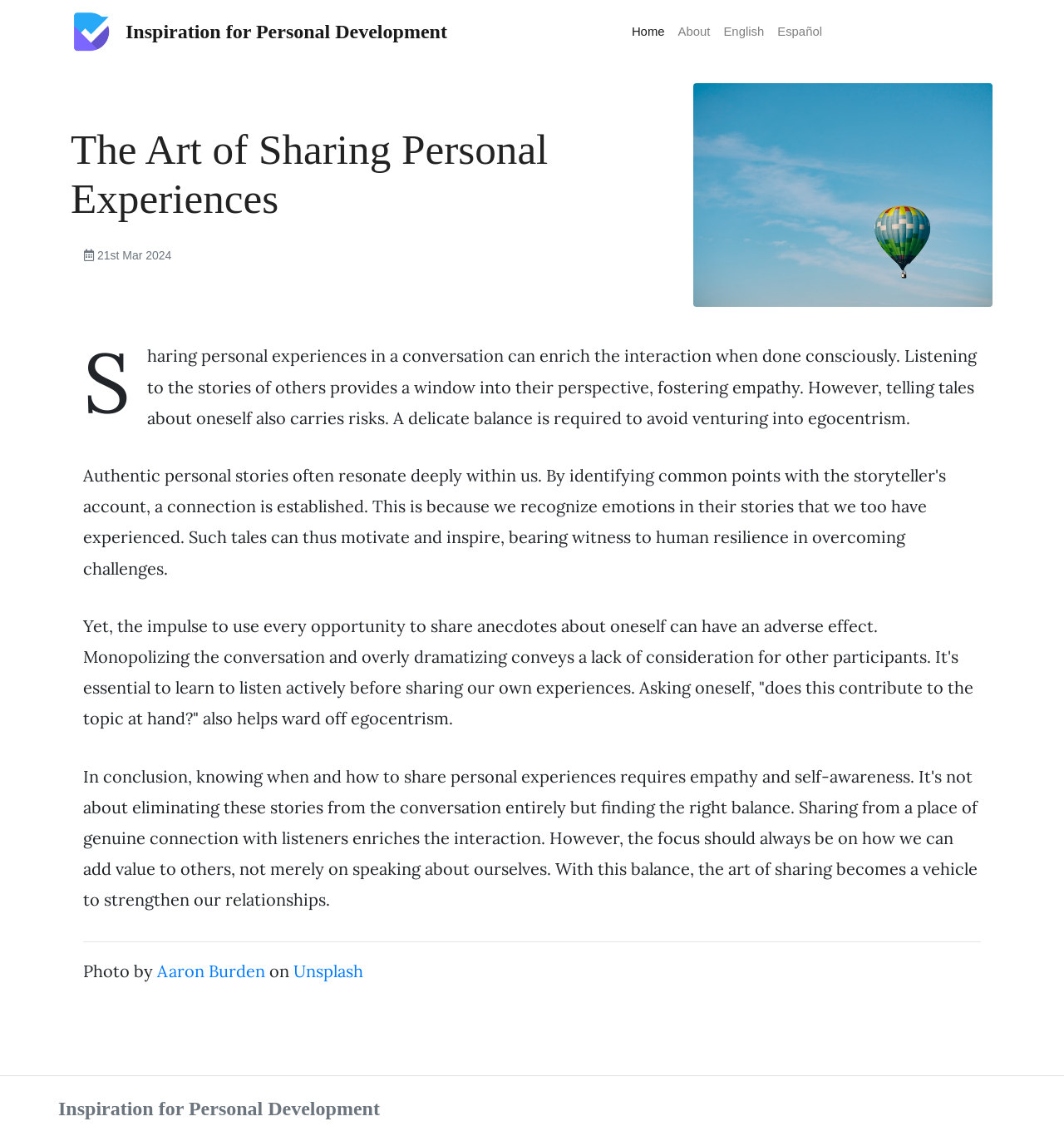What is the date of the article? Based on the screenshot, please respond with a single word or phrase.

21st Mar 2024